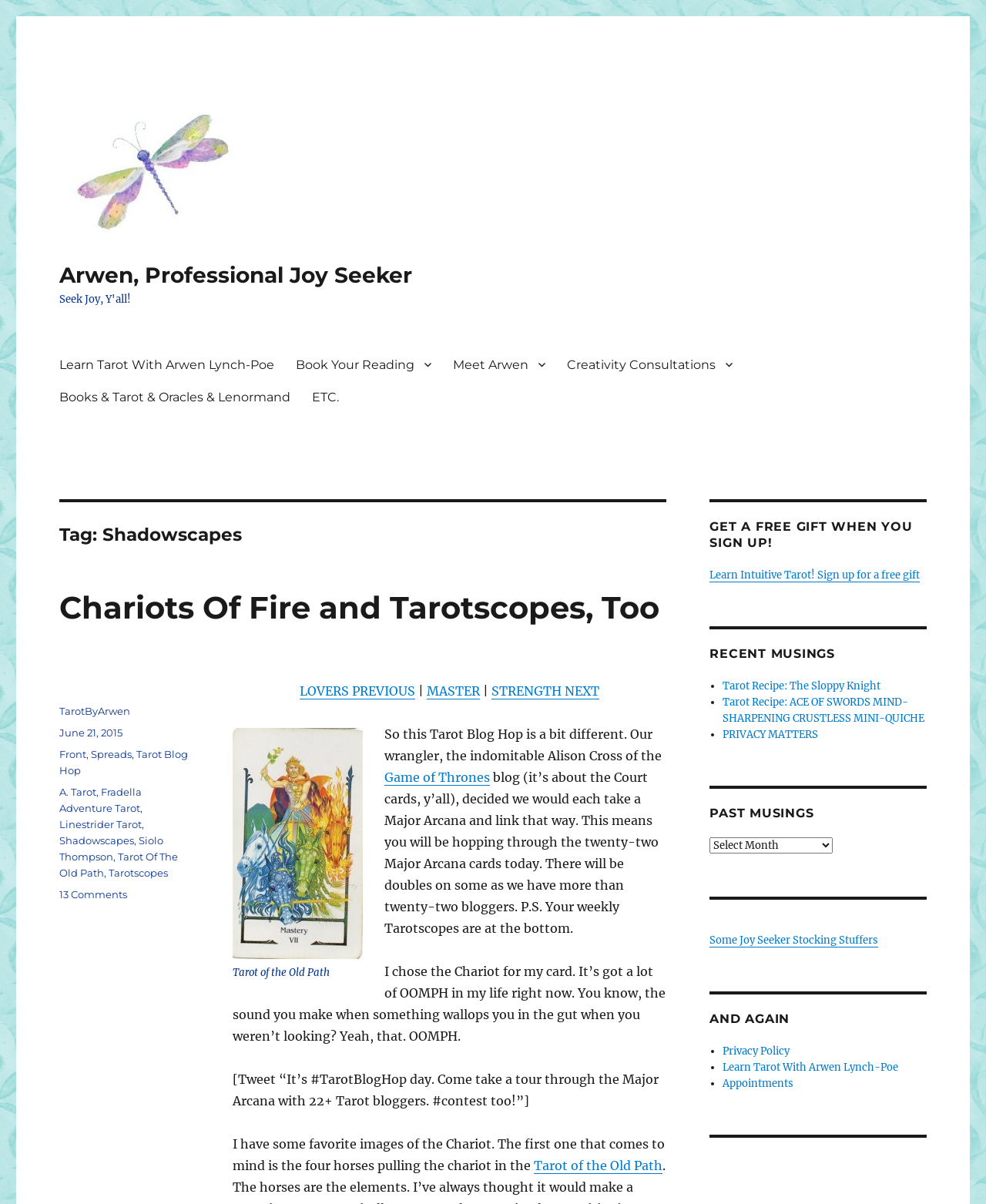Identify the bounding box of the HTML element described here: "Arwen, Professional Joy Seeker". Provide the coordinates as four float numbers between 0 and 1: [left, top, right, bottom].

[0.06, 0.218, 0.418, 0.239]